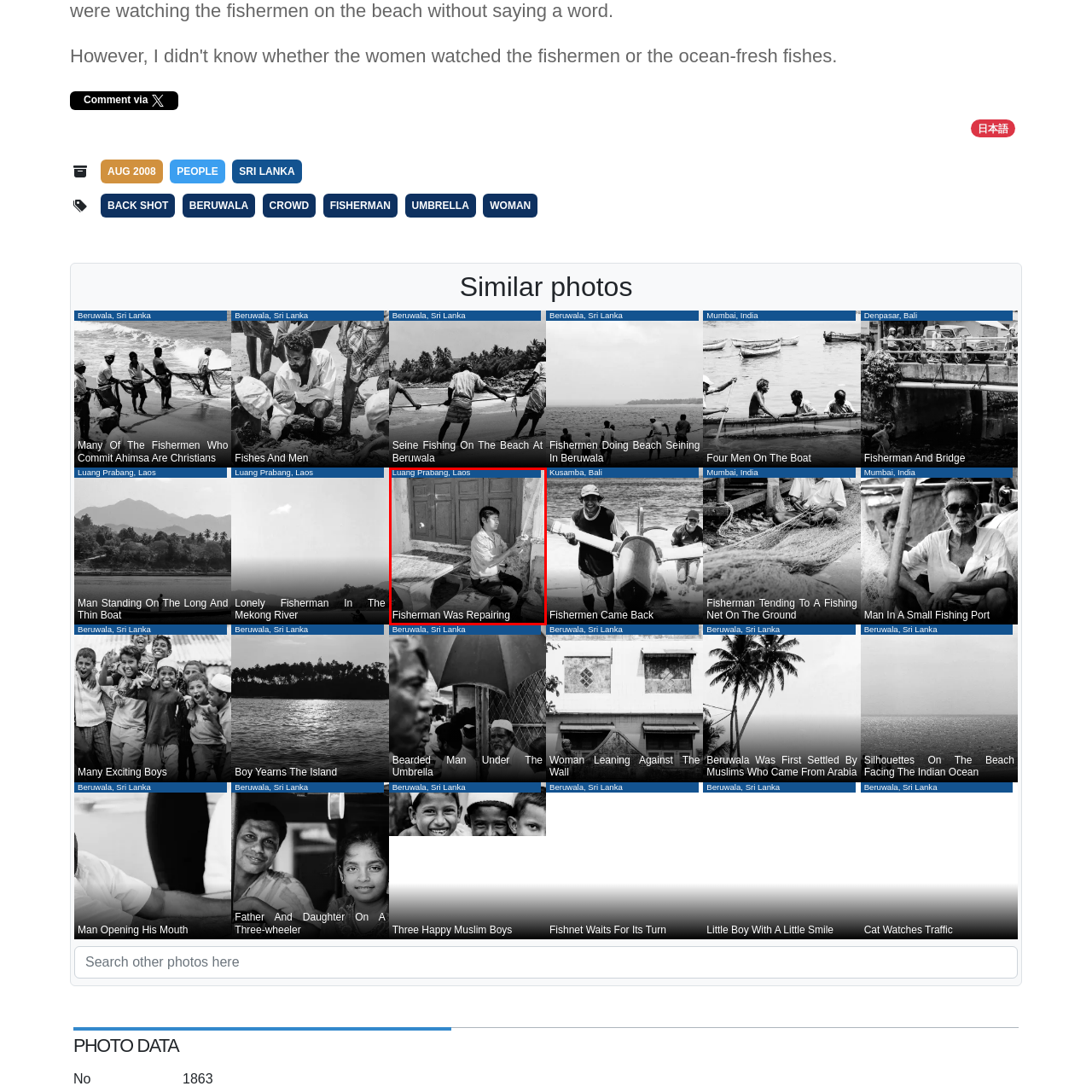Where is the scene taking place? Focus on the image highlighted by the red bounding box and respond with a single word or a brief phrase.

Luang Prabang, Laos